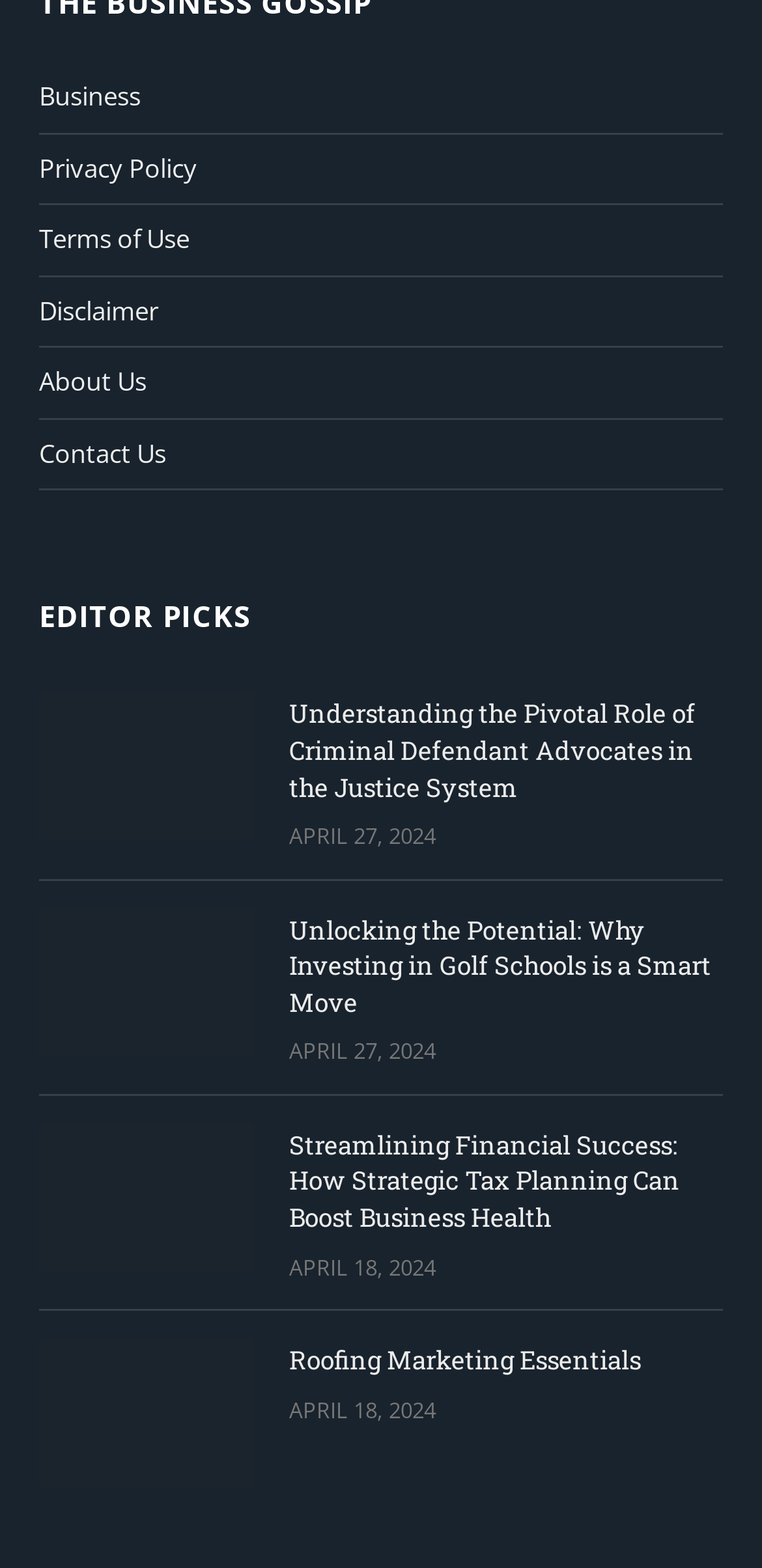How many articles are listed on the webpage?
Based on the image, answer the question with as much detail as possible.

There are four article elements listed on the webpage, each with a heading and a link, and they are arranged vertically on the page.